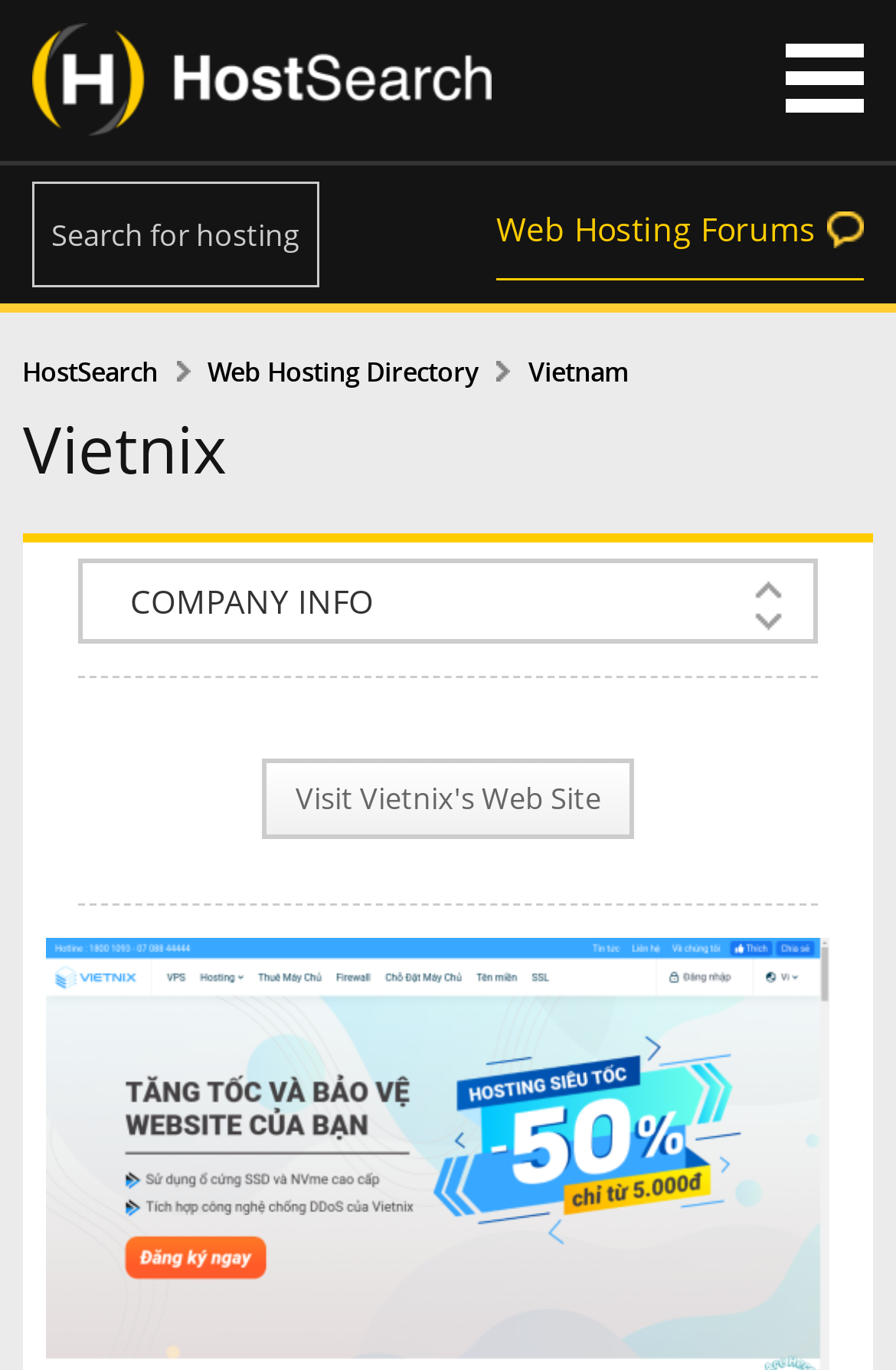Using the element description PLAN INFO, predict the bounding box coordinates for the UI element. Provide the coordinates in (top-left x, top-left y, bottom-right x, bottom-right y) format with values ranging from 0 to 1.

[0.086, 0.527, 0.914, 0.584]